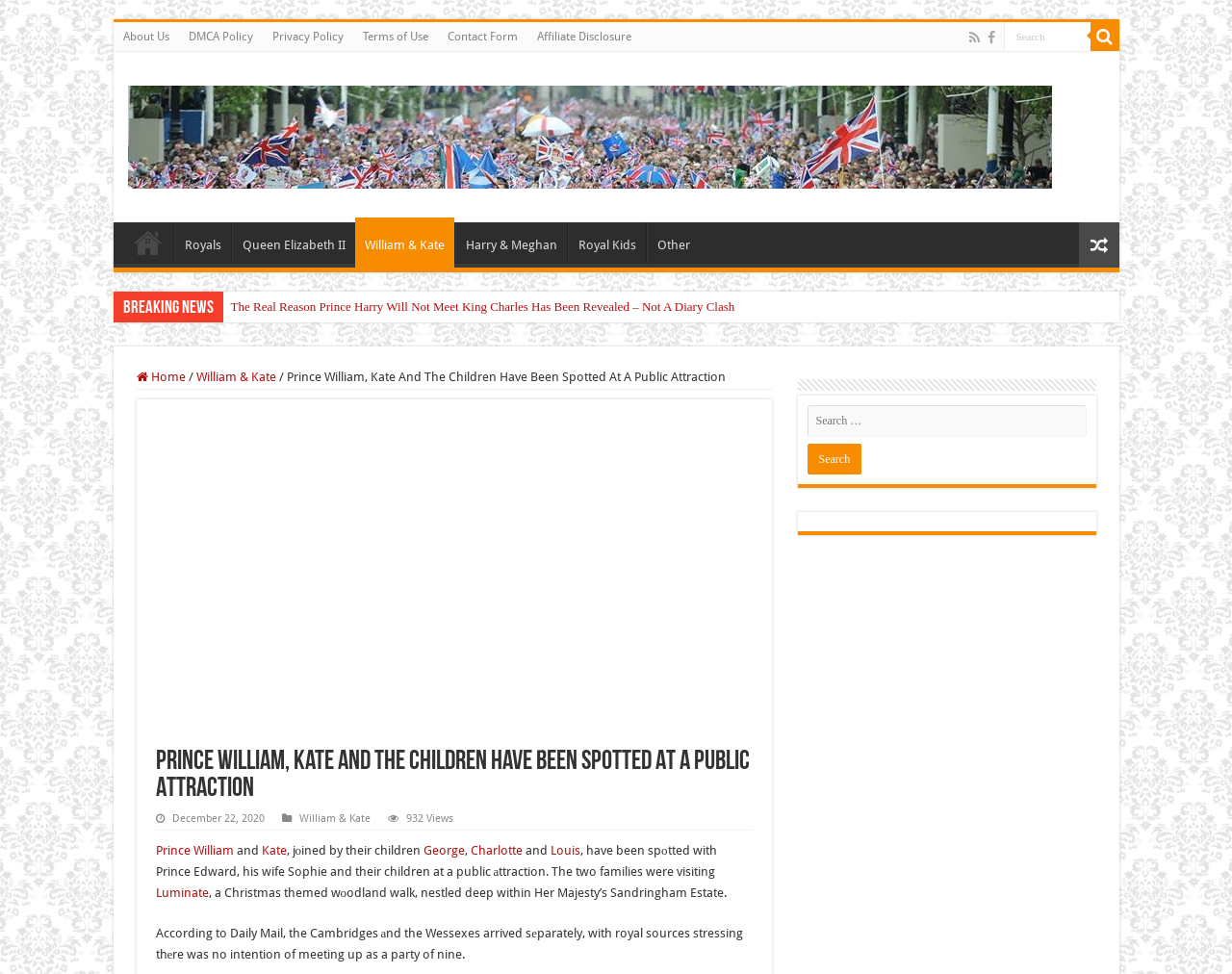Based on the description "Louis", find the bounding box of the specified UI element.

[0.447, 0.866, 0.471, 0.881]